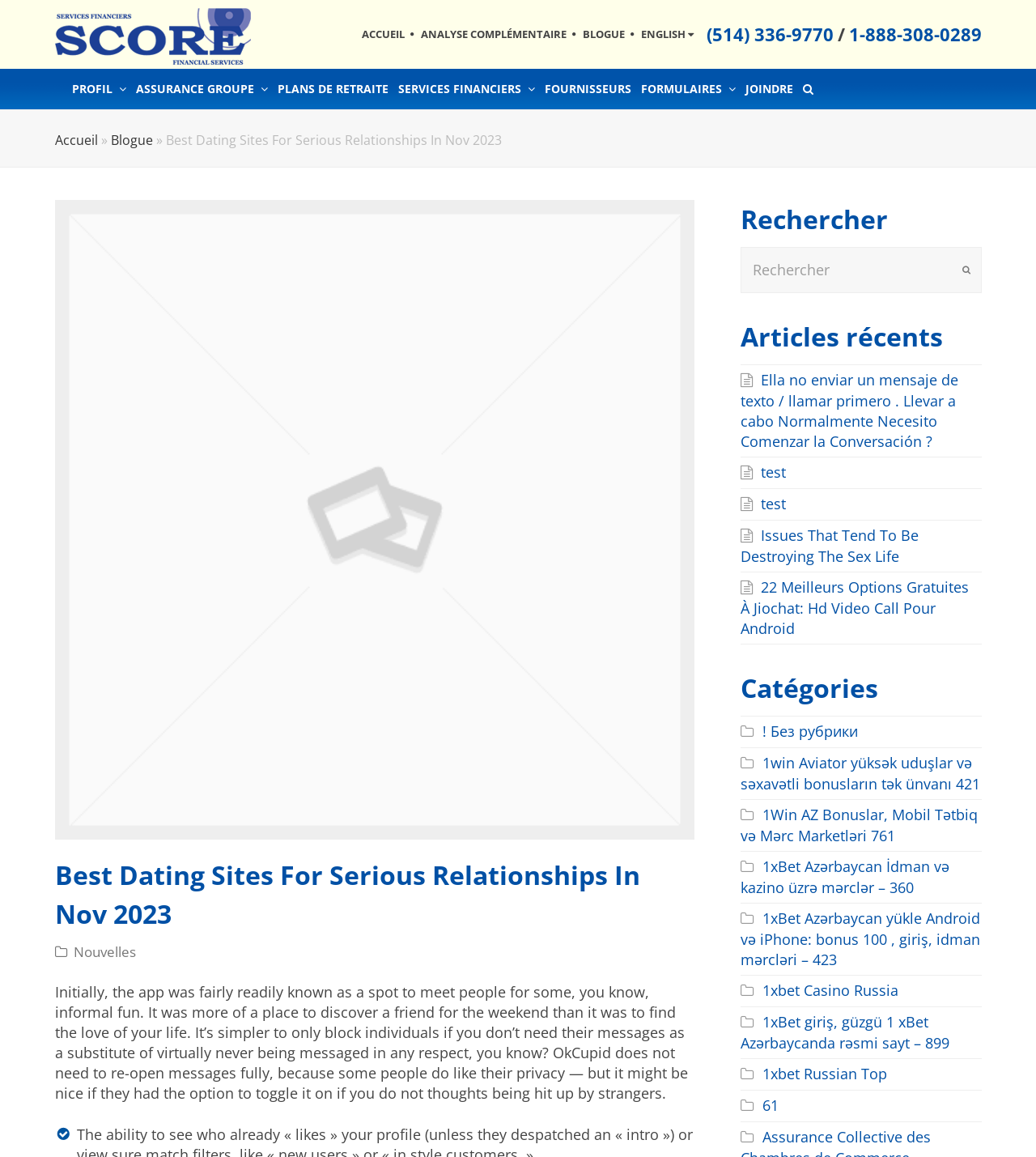How many recent articles are listed?
Using the image as a reference, deliver a detailed and thorough answer to the question.

I counted the number of link elements with the class 'uf0f6' in the 'Articles récents' section, which are 7 in total.